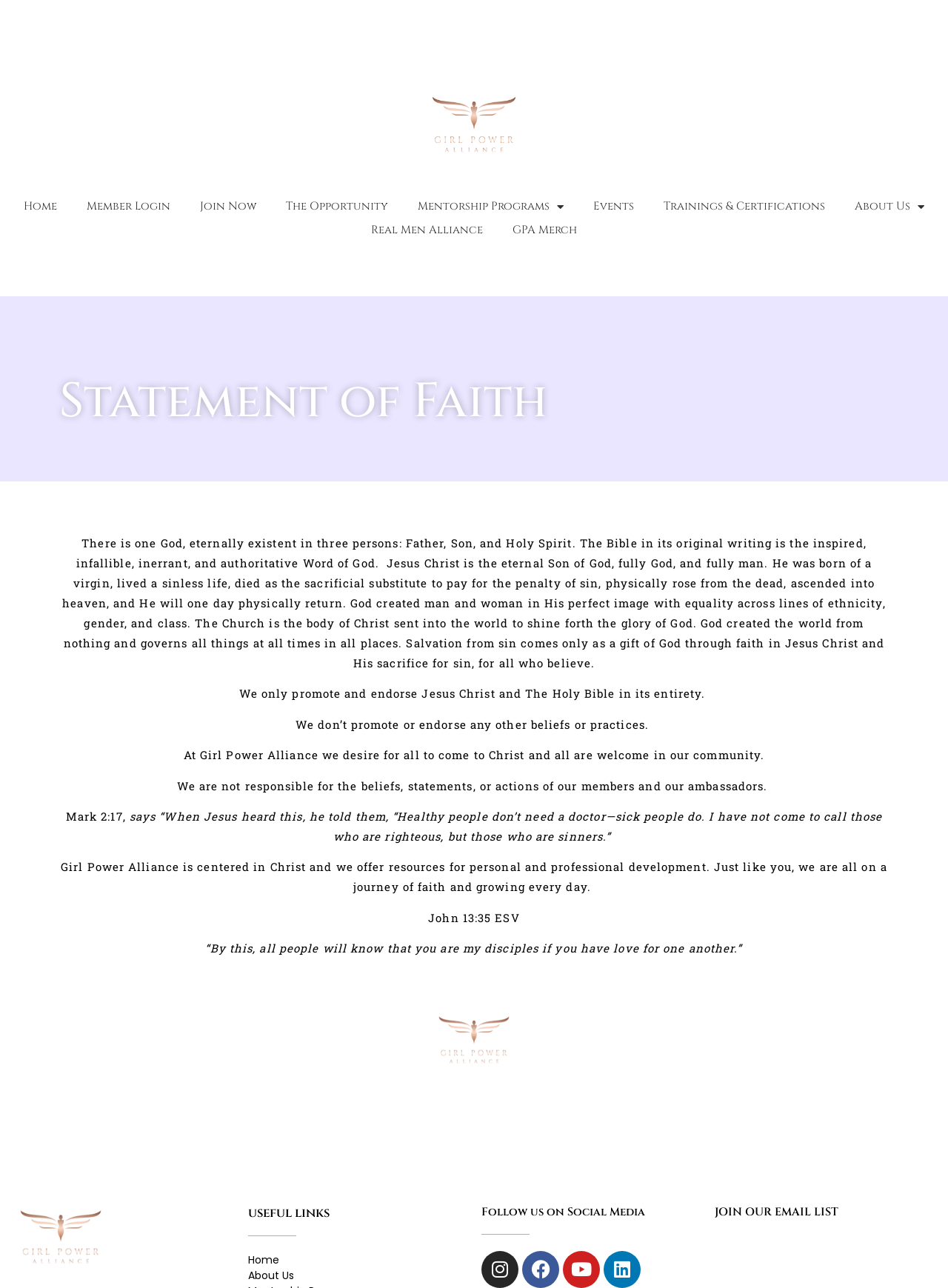Locate the bounding box coordinates of the element I should click to achieve the following instruction: "Click on the 'JOIN OUR EMAIL LIST' heading".

[0.754, 0.936, 0.984, 0.945]